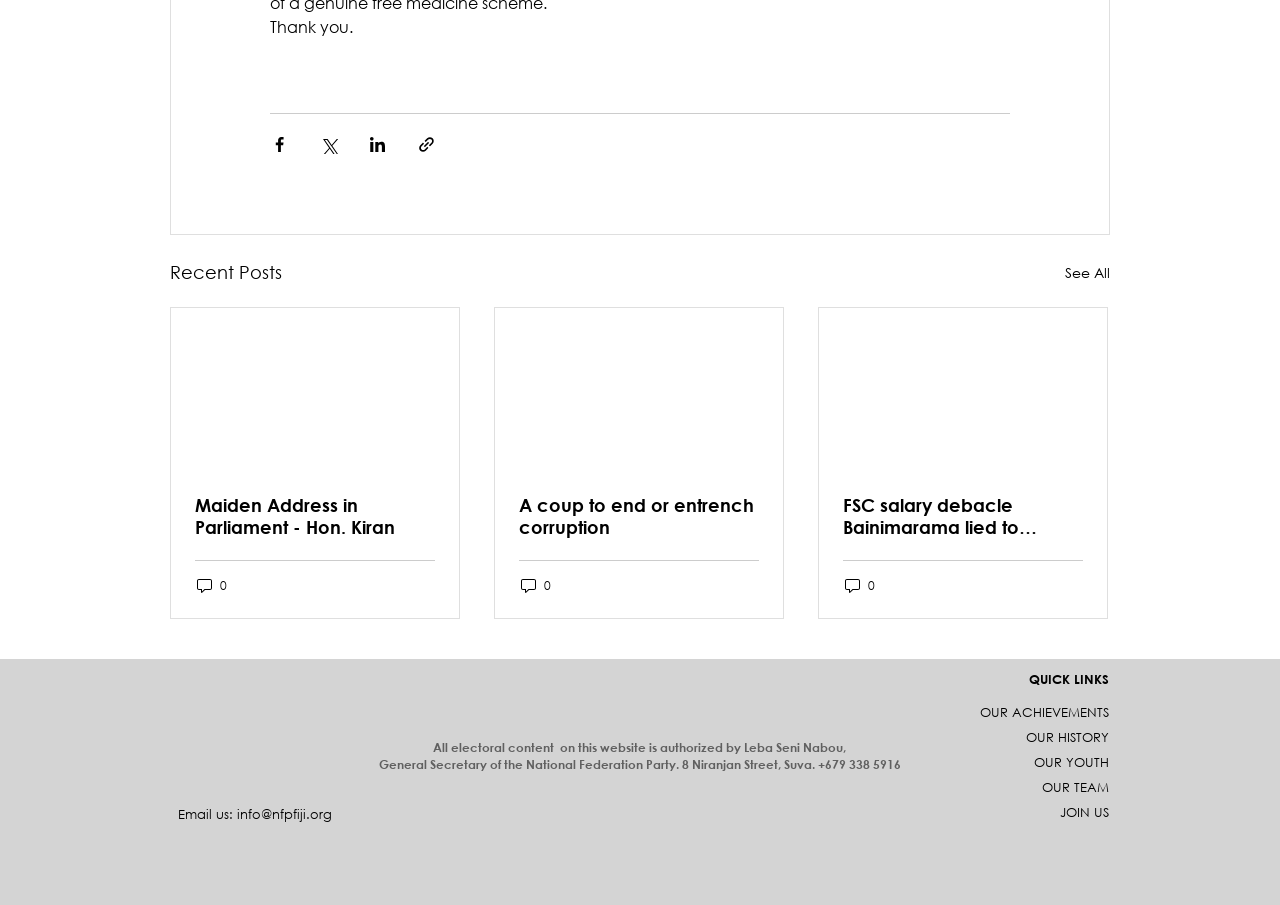Please identify the bounding box coordinates of the clickable area that will fulfill the following instruction: "See all recent posts". The coordinates should be in the format of four float numbers between 0 and 1, i.e., [left, top, right, bottom].

[0.832, 0.285, 0.867, 0.317]